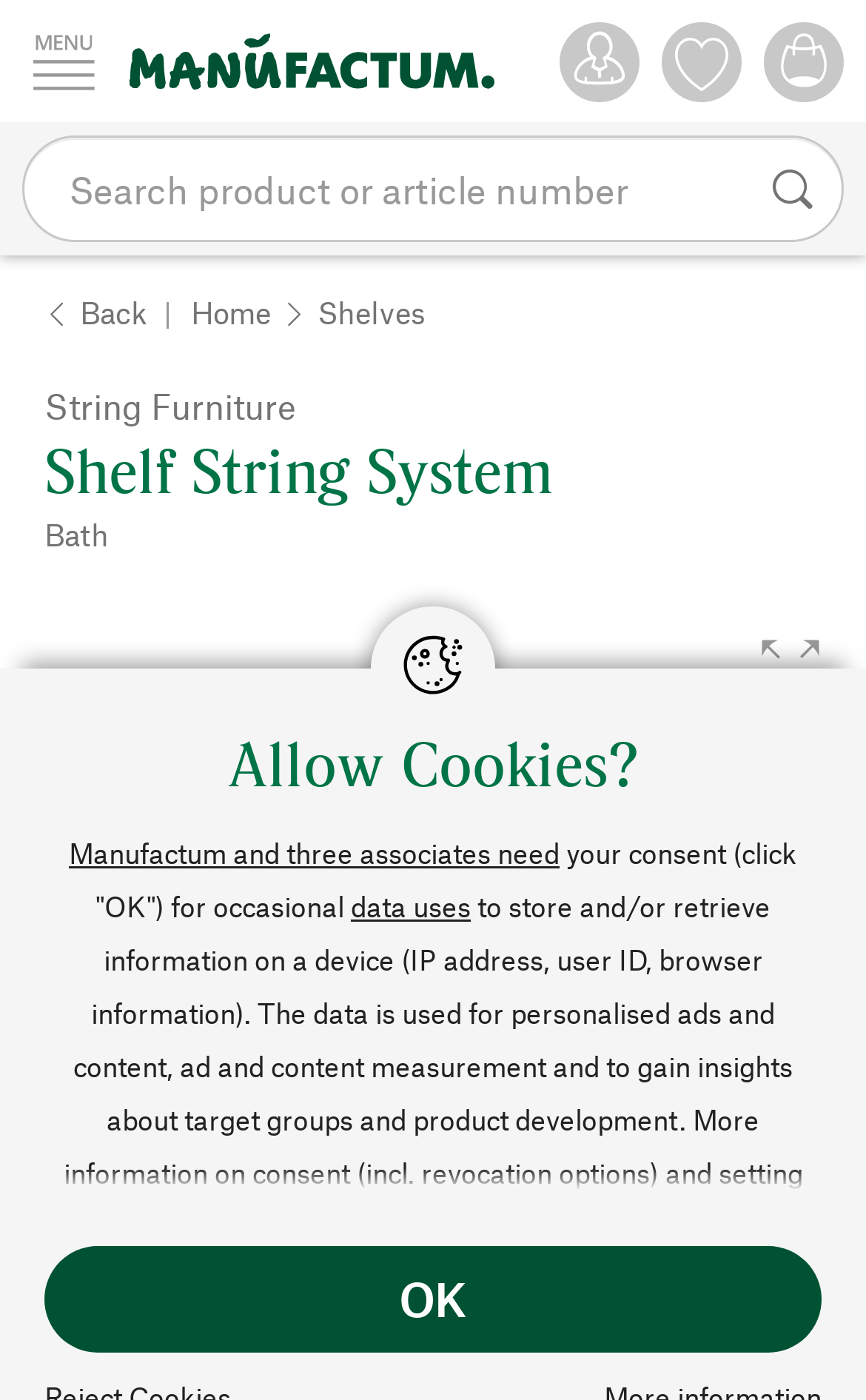Respond with a single word or short phrase to the following question: 
What is the logo of the website?

Manufactum Logo